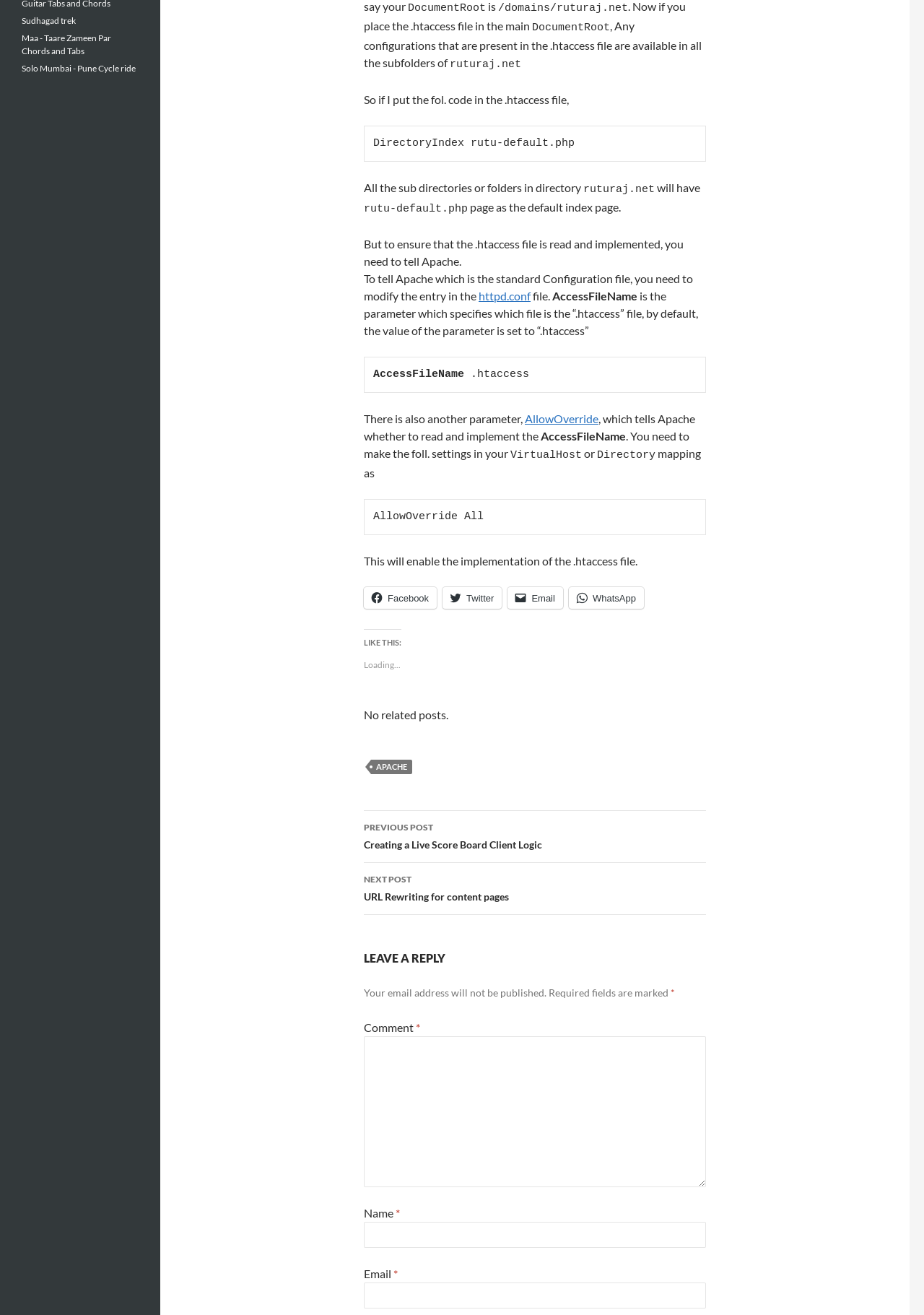Based on the element description: "parent_node: Email * aria-describedby="email-notes" name="email"", identify the UI element and provide its bounding box coordinates. Use four float numbers between 0 and 1, [left, top, right, bottom].

[0.394, 0.965, 0.764, 0.984]